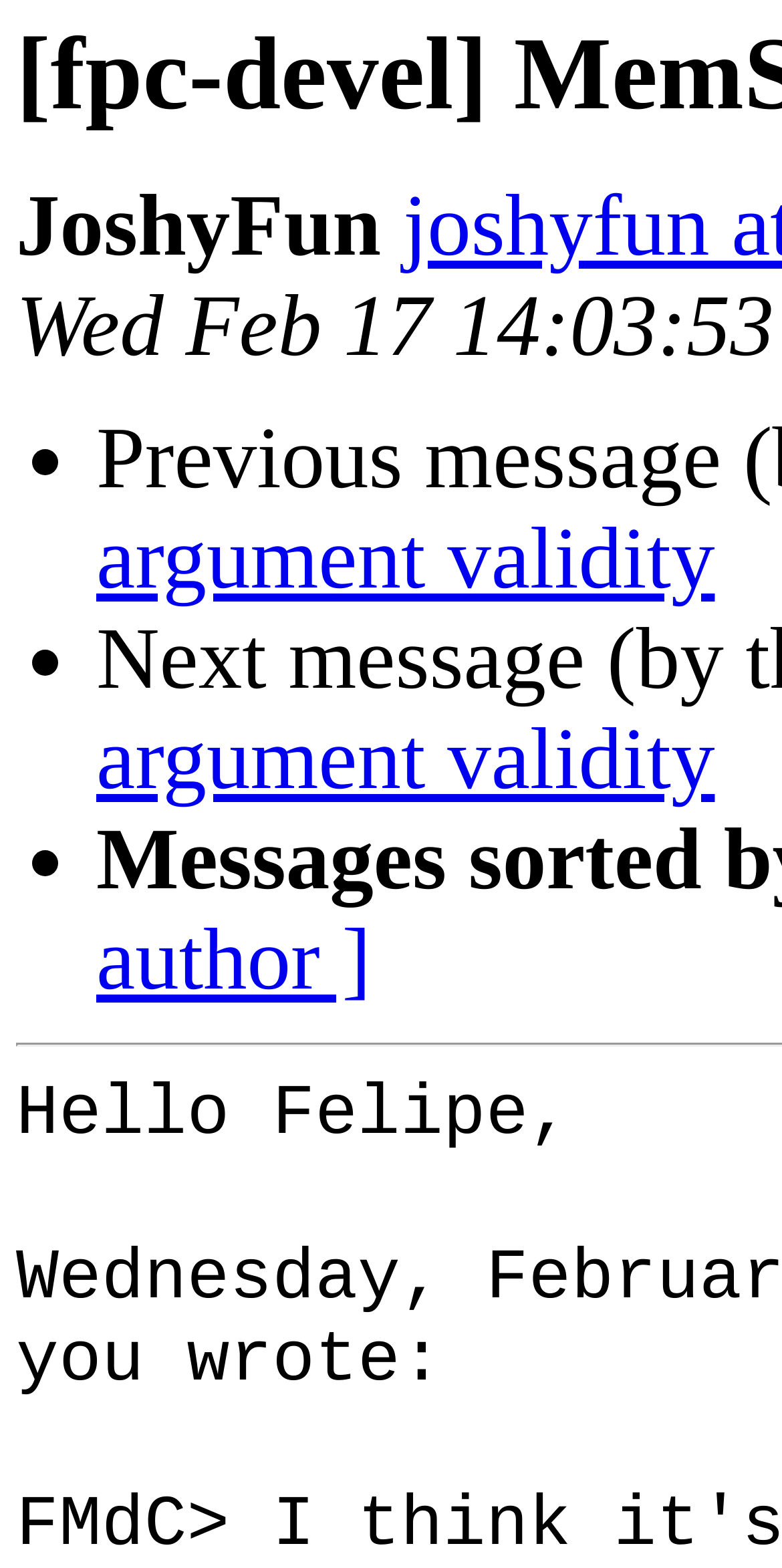Identify the first-level heading on the webpage and generate its text content.

[fpc-devel] MemSize argument validity